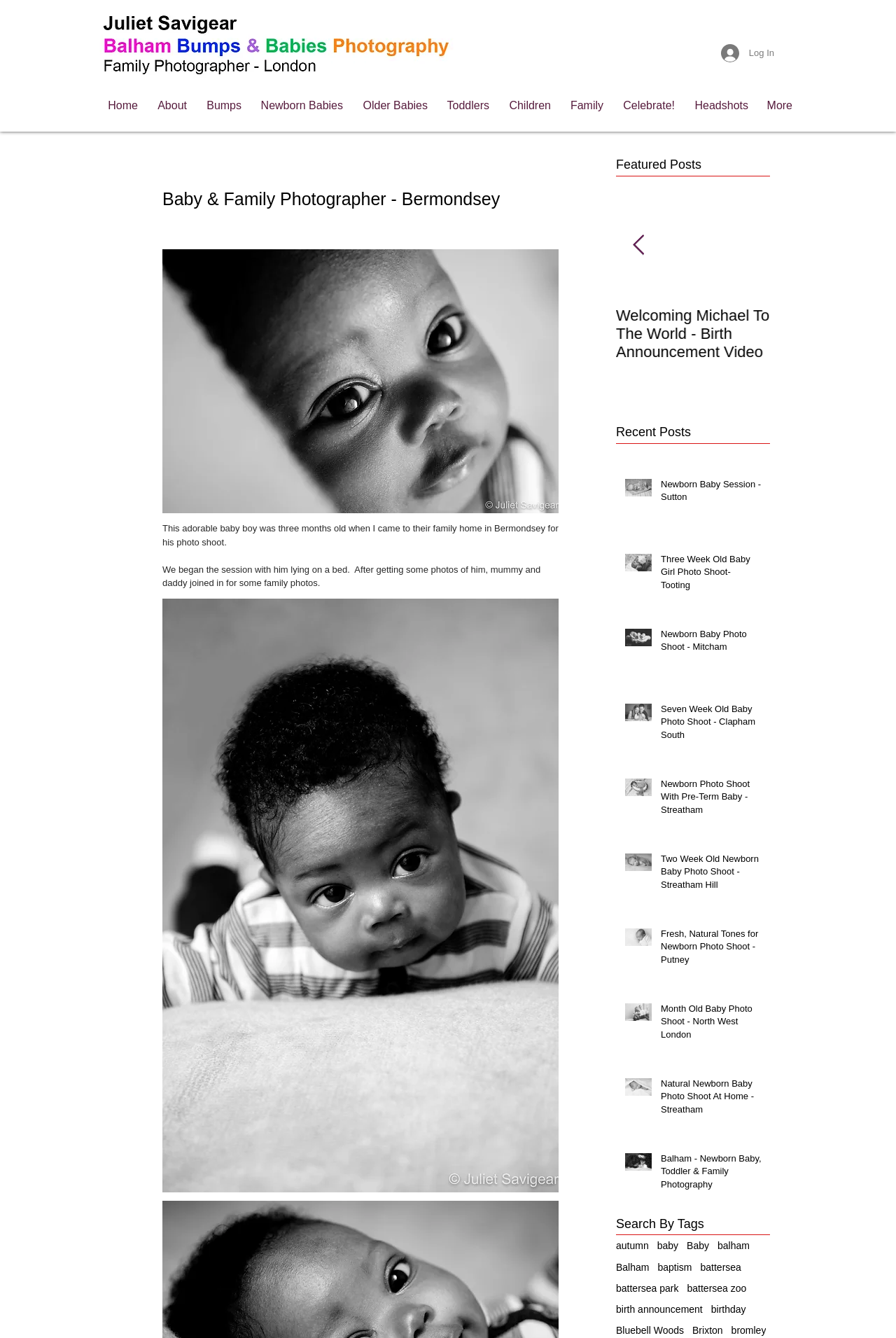Determine the bounding box coordinates of the clickable area required to perform the following instruction: "Search for products". The coordinates should be represented as four float numbers between 0 and 1: [left, top, right, bottom].

None